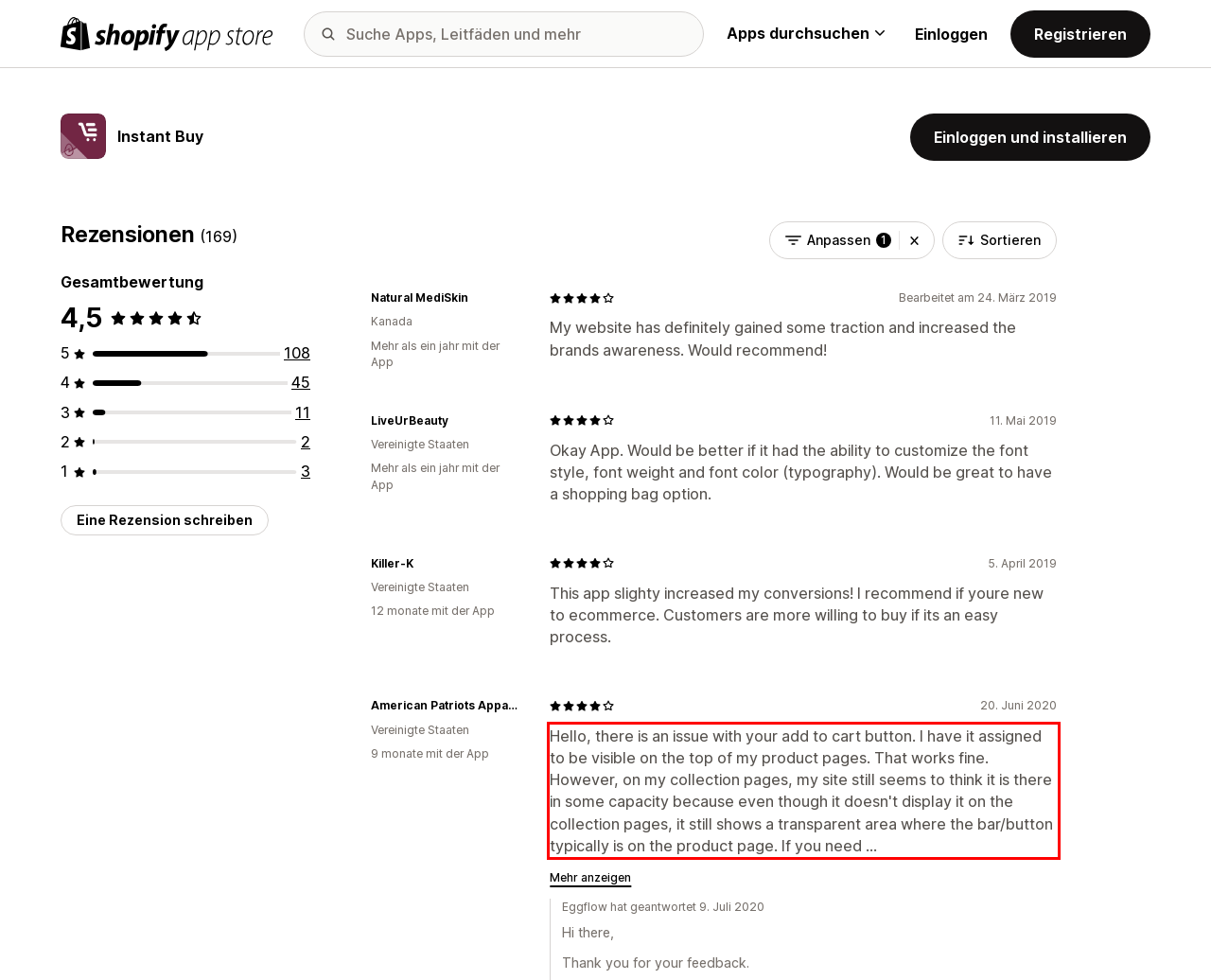With the provided screenshot of a webpage, locate the red bounding box and perform OCR to extract the text content inside it.

Hello, there is an issue with your add to cart button. I have it assigned to be visible on the top of my product pages. That works fine. However, on my collection pages, my site still seems to think it is there in some capacity because even though it doesn't display it on the collection pages, it still shows a transparent area where the bar/button typically is on the product page. If you need ...